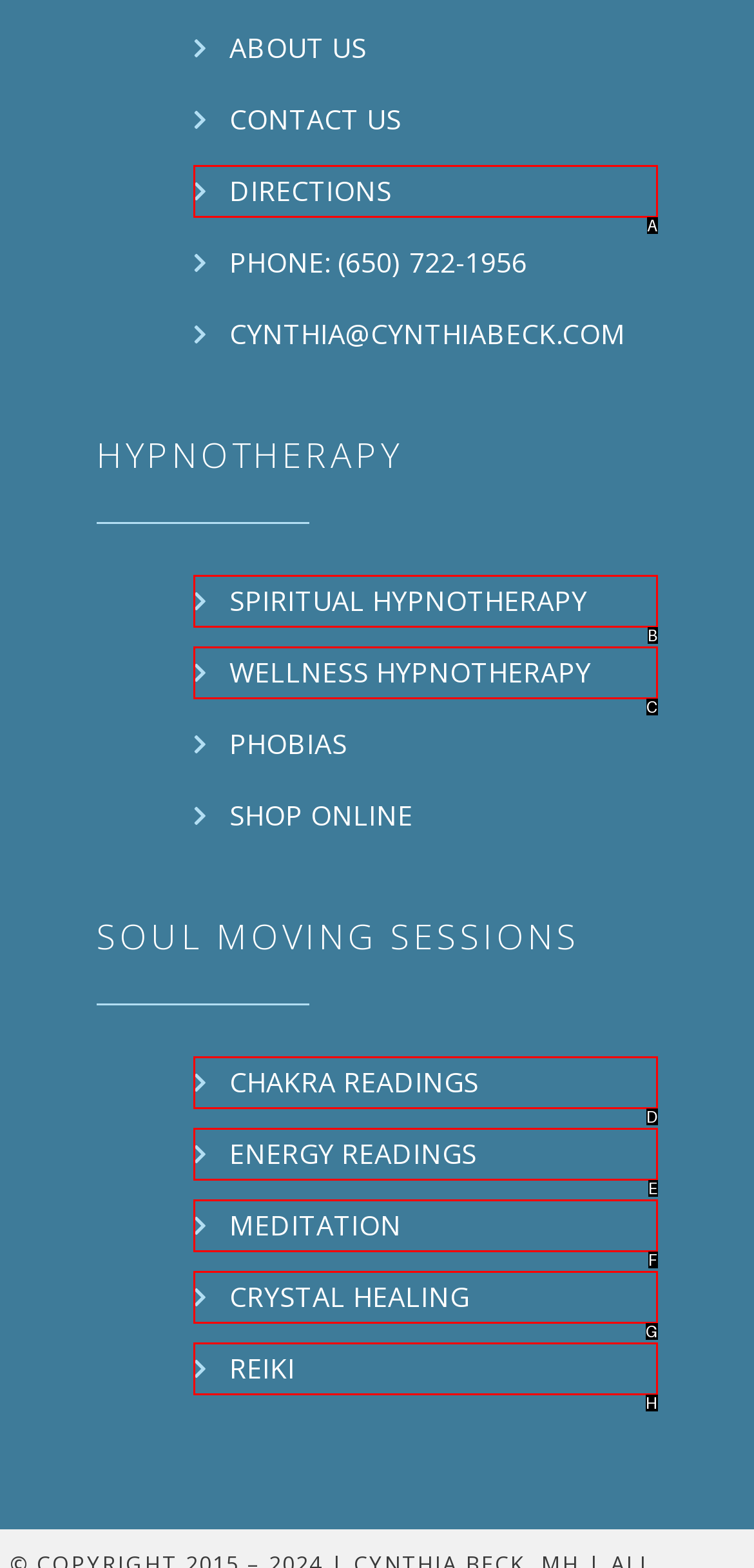Based on the element description: Spiritual Hypnotherapy, choose the HTML element that matches best. Provide the letter of your selected option.

B